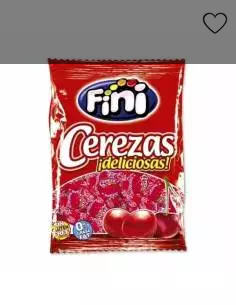What is the flavor of the gummies?
Provide a short answer using one word or a brief phrase based on the image.

Cherry